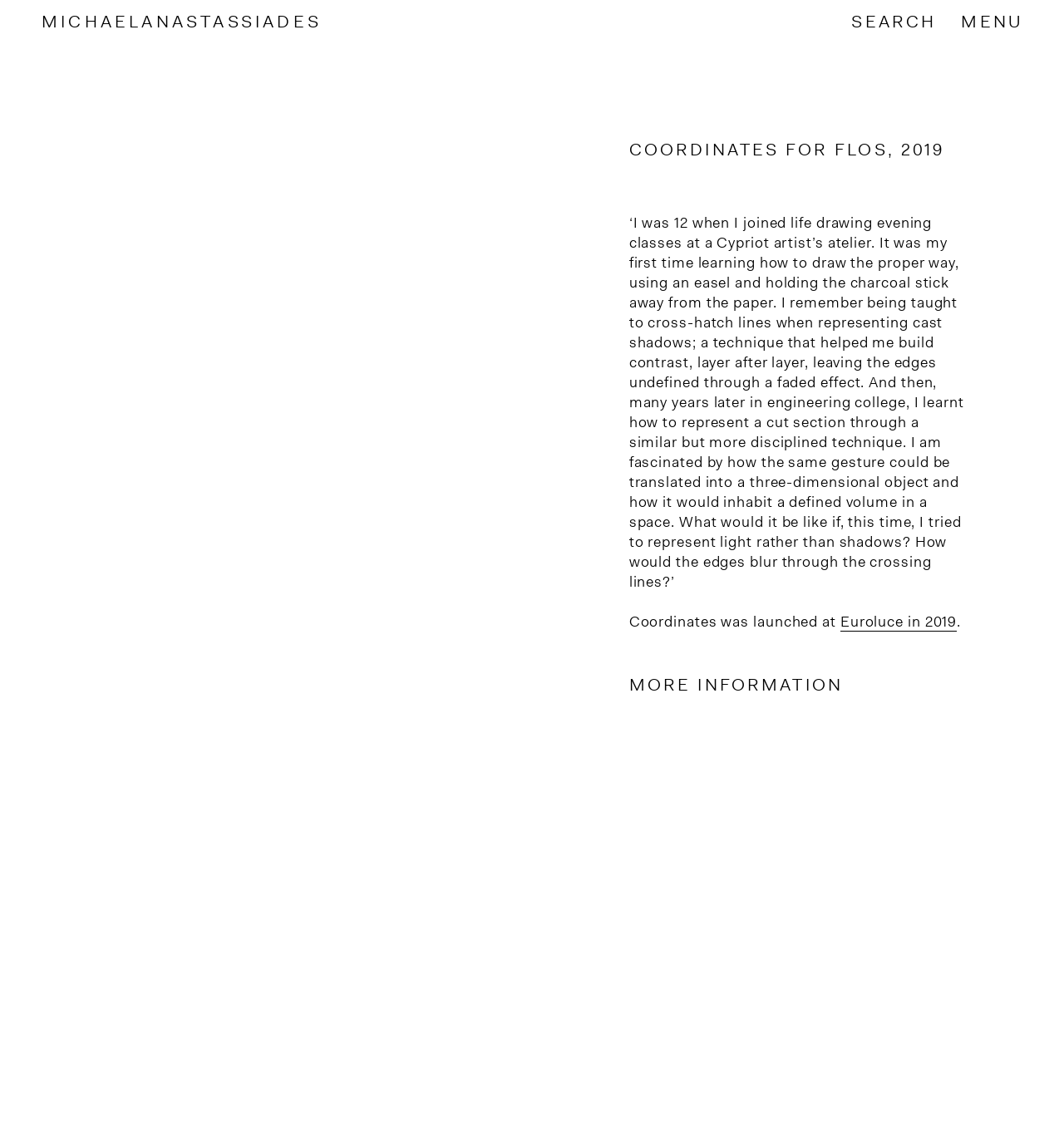What is the title of the project?
Using the image provided, answer with just one word or phrase.

Coordinates for FLOS, 2019